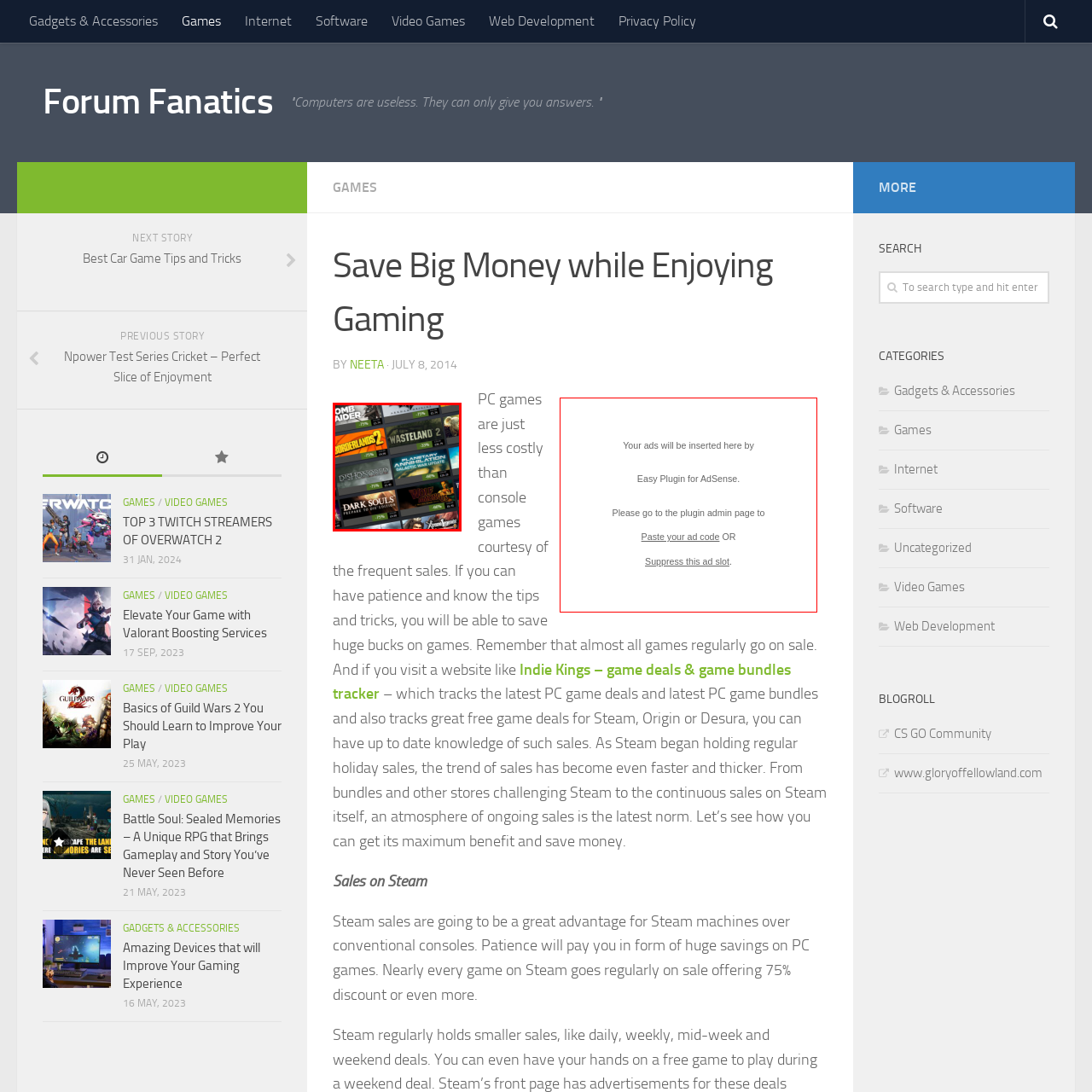What type of products are being showcased?
Scrutinize the image inside the red bounding box and provide a detailed and extensive answer to the question.

The caption explicitly states that the image showcases a vibrant selection of popular video games available for purchase, emphasizing a variety of discounted titles. This clearly indicates that the products being showcased are video games.